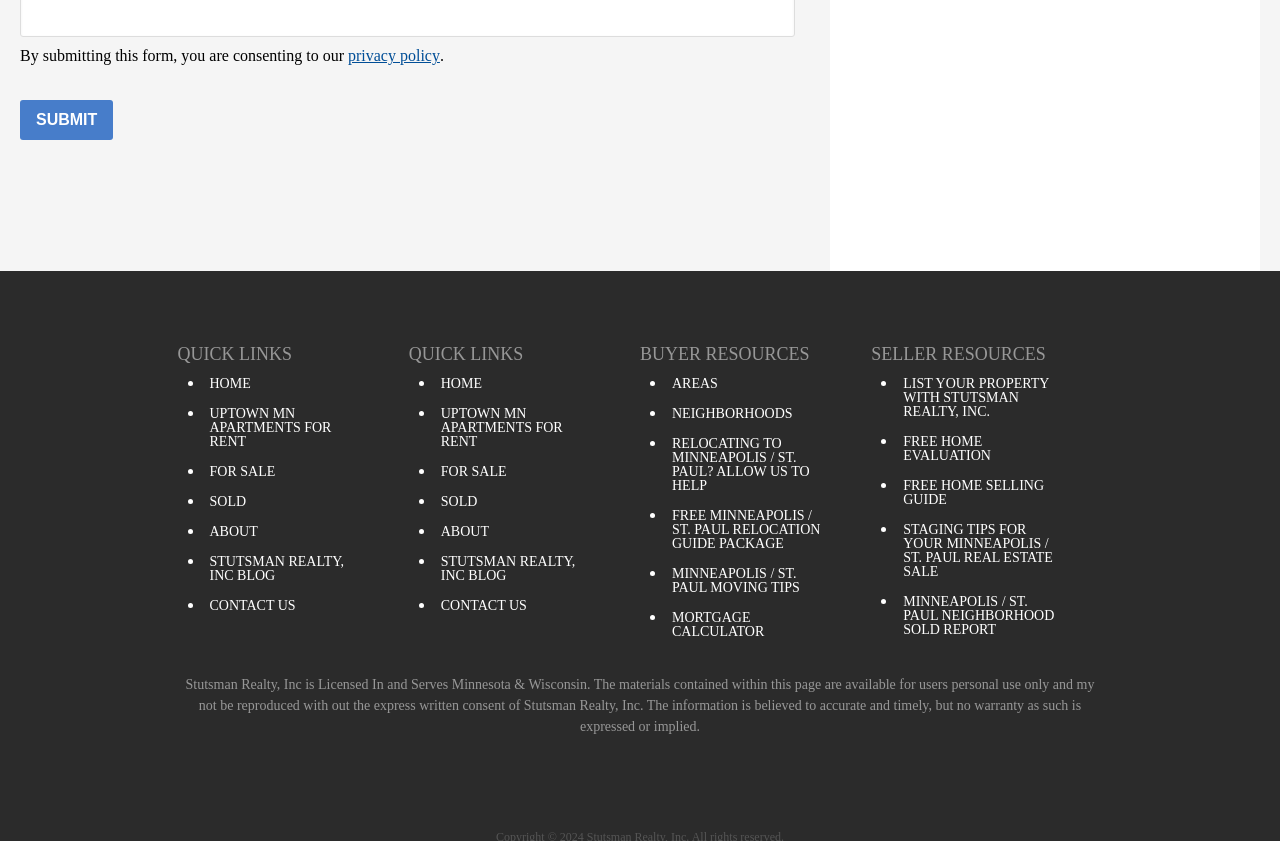Refer to the element description Contact Us and identify the corresponding bounding box in the screenshot. Format the coordinates as (top-left x, top-left y, bottom-right x, bottom-right y) with values in the range of 0 to 1.

[0.164, 0.846, 0.289, 0.865]